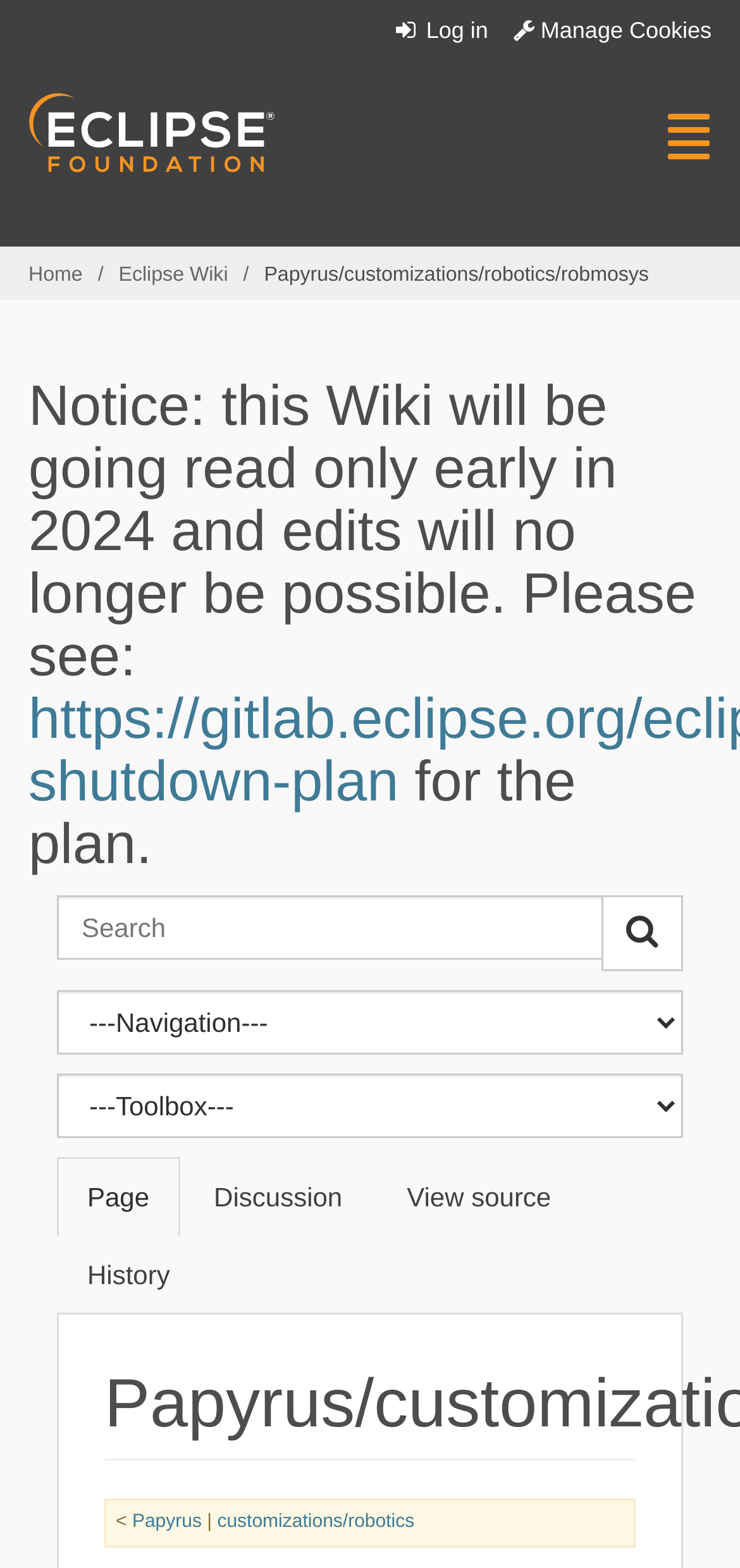Can you show the bounding box coordinates of the region to click on to complete the task described in the instruction: "Log in"?

[0.528, 0.011, 0.66, 0.028]